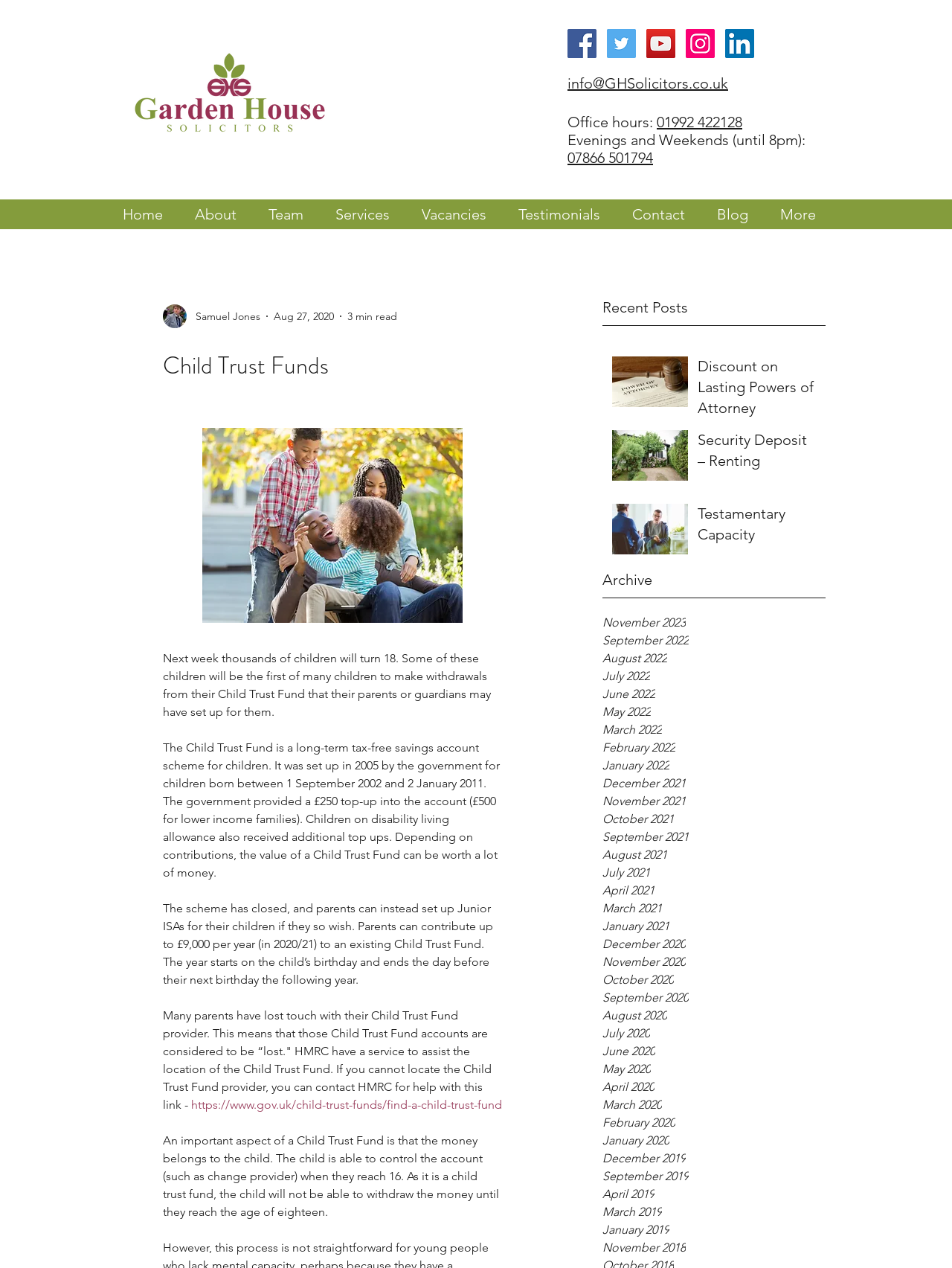Identify the bounding box coordinates of the clickable region necessary to fulfill the following instruction: "Go to the Home page". The bounding box coordinates should be four float numbers between 0 and 1, i.e., [left, top, right, bottom].

[0.117, 0.16, 0.193, 0.178]